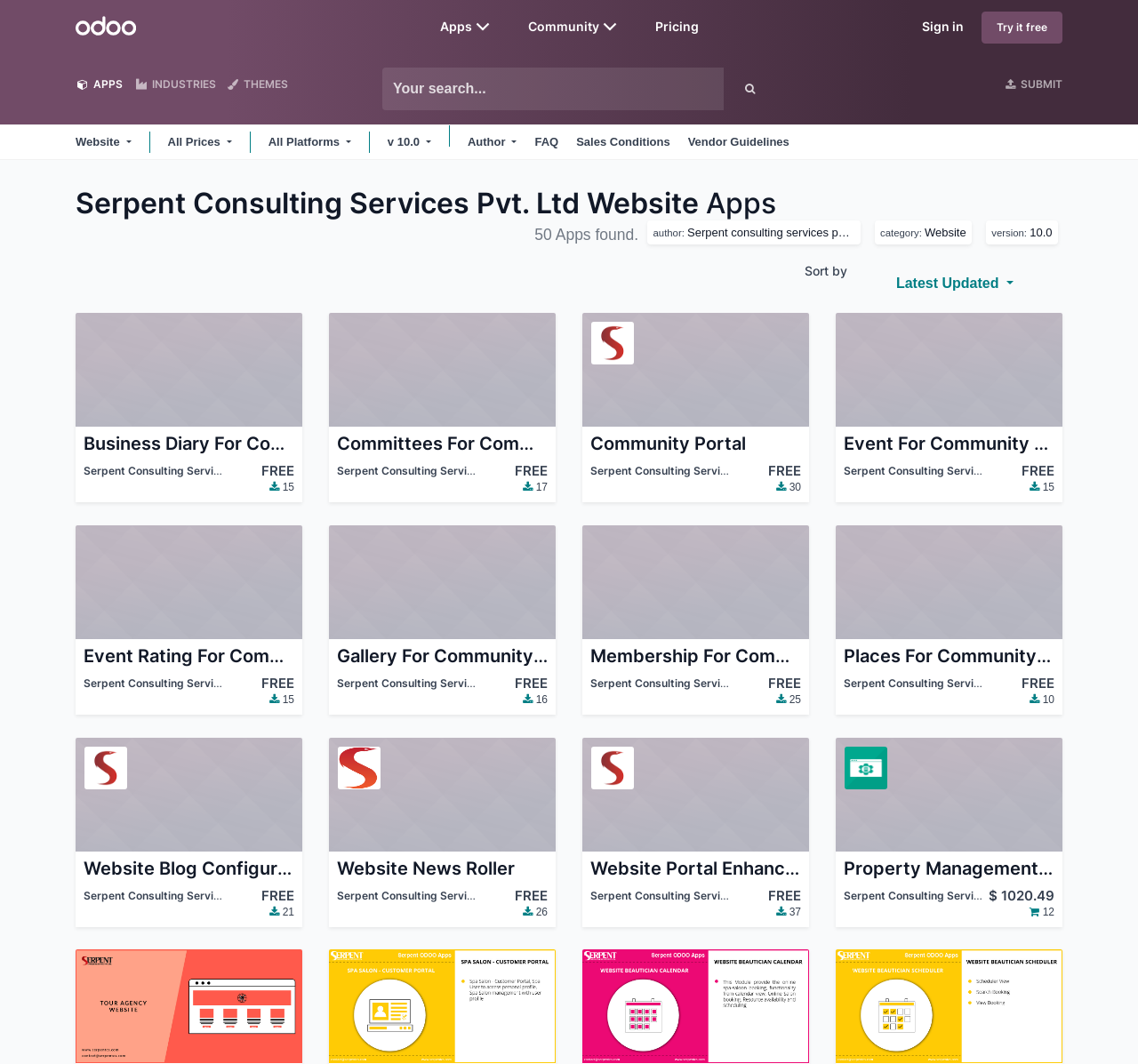Locate the bounding box coordinates of the area to click to fulfill this instruction: "Browse apps by latest updated". The bounding box should be presented as four float numbers between 0 and 1, in the order [left, top, right, bottom].

[0.768, 0.246, 0.91, 0.288]